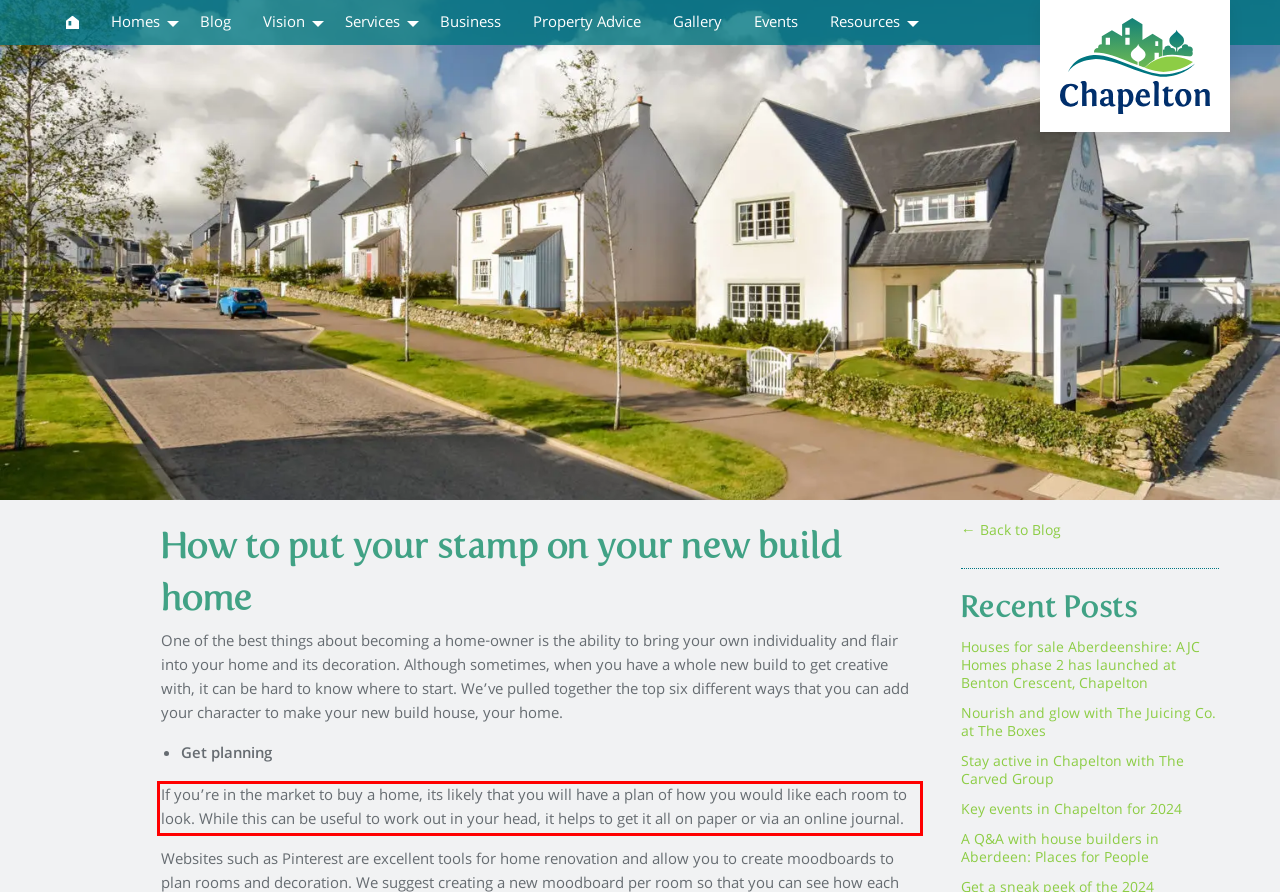You have a screenshot of a webpage with a red bounding box. Identify and extract the text content located inside the red bounding box.

If you’re in the market to buy a home, its likely that you will have a plan of how you would like each room to look. While this can be useful to work out in your head, it helps to get it all on paper or via an online journal.